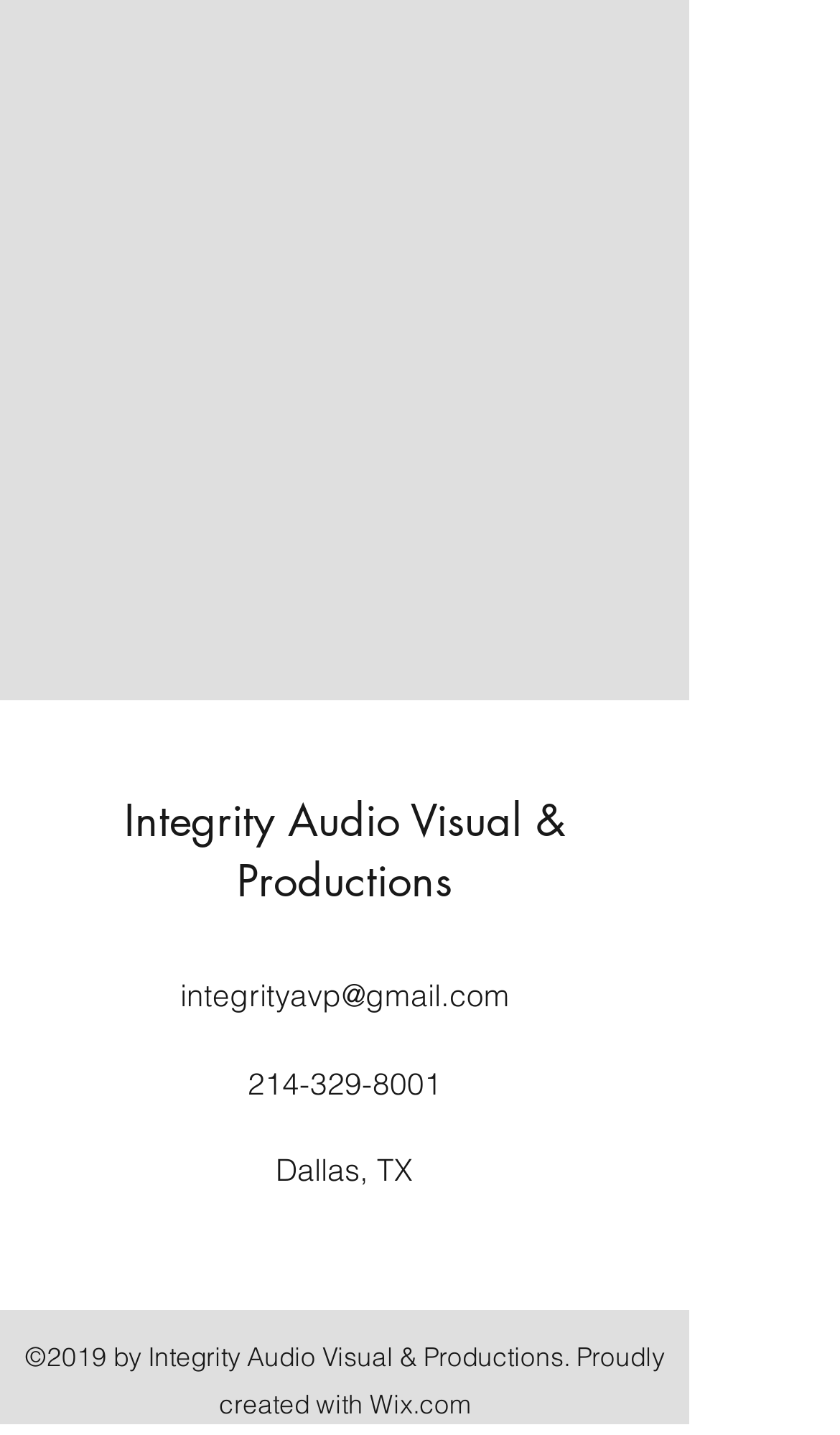Use a single word or phrase to respond to the question:
How can someone contact the company via email?

integrityavp@gmail.com